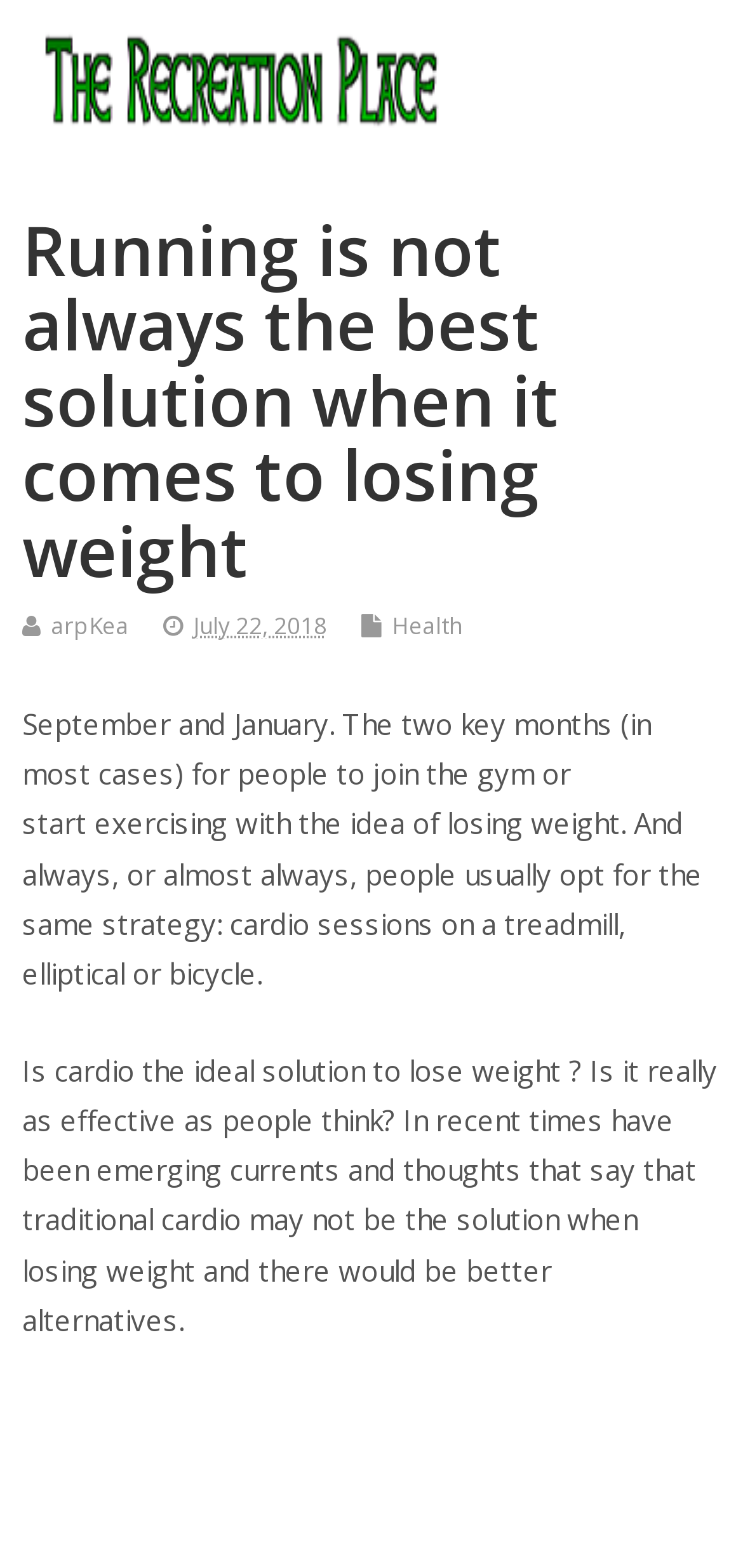Utilize the details in the image to give a detailed response to the question: When do people usually start exercising to lose weight?

According to the text, people usually start exercising to lose weight in September and January, which are considered key months for people to join the gym or start exercising with the idea of losing weight.